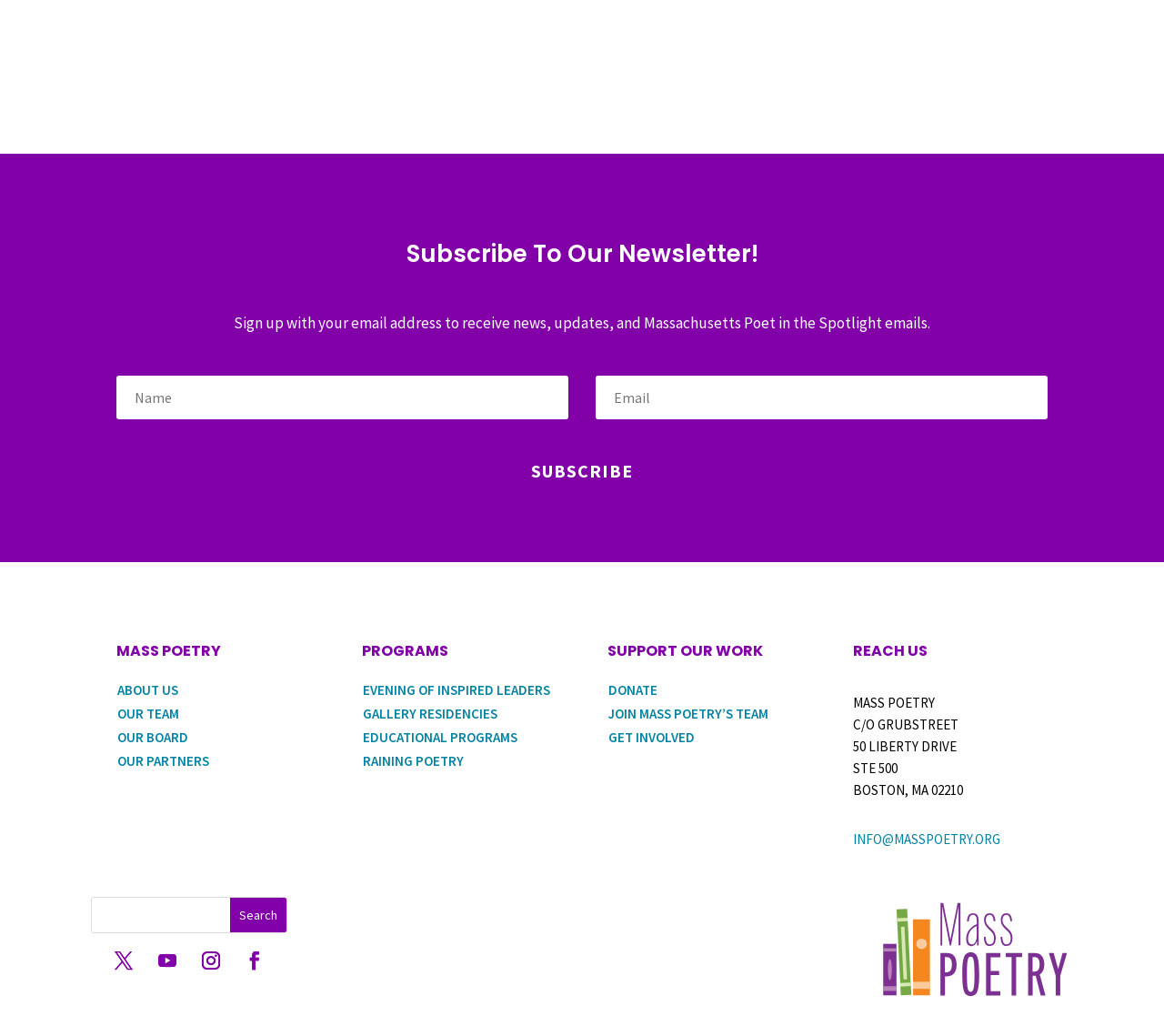Determine the bounding box coordinates of the section I need to click to execute the following instruction: "Learn about the organization". Provide the coordinates as four float numbers between 0 and 1, i.e., [left, top, right, bottom].

[0.101, 0.658, 0.153, 0.674]